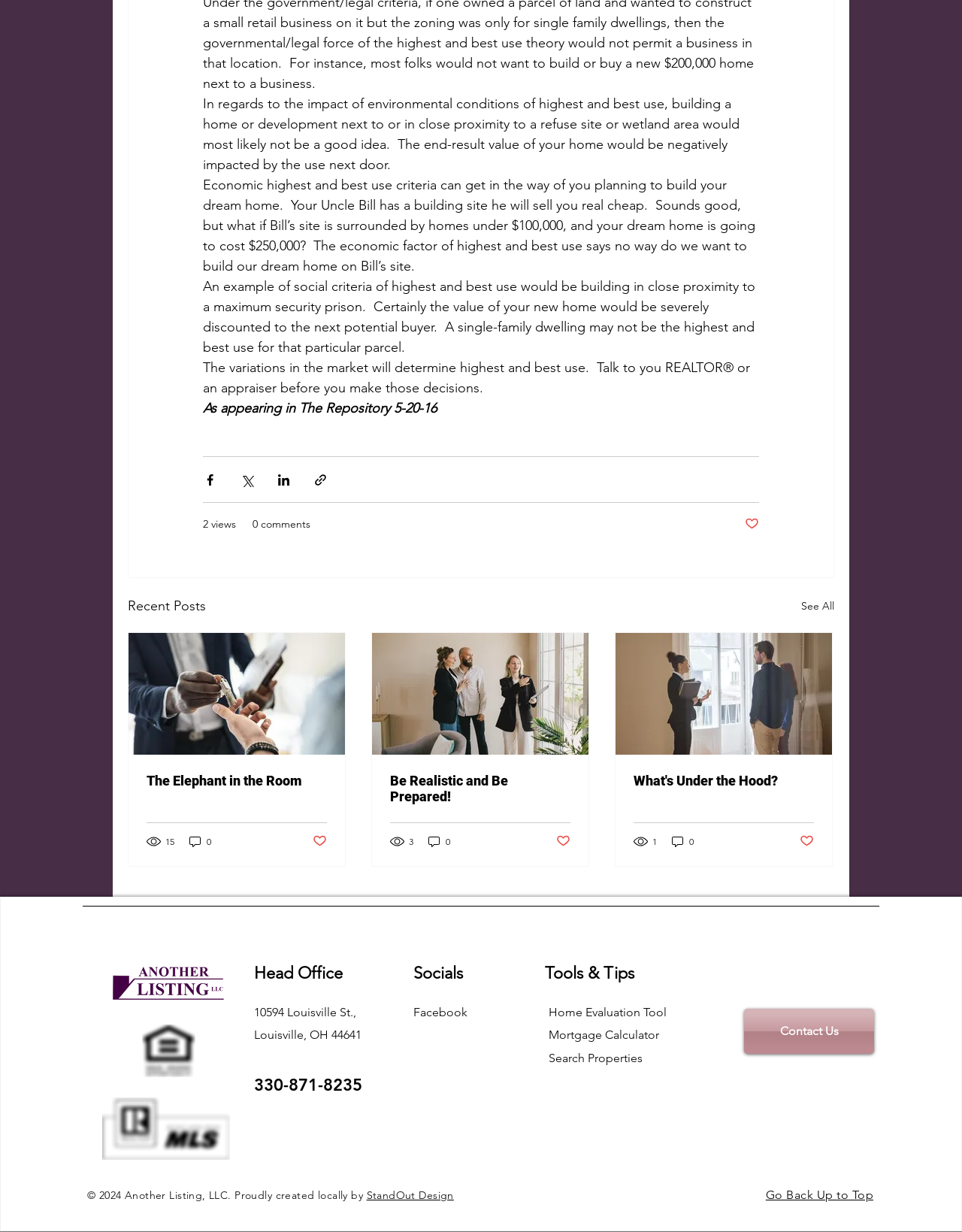Please specify the bounding box coordinates in the format (top-left x, top-left y, bottom-right x, bottom-right y), with all values as floating point numbers between 0 and 1. Identify the bounding box of the UI element described by: Instagram

None